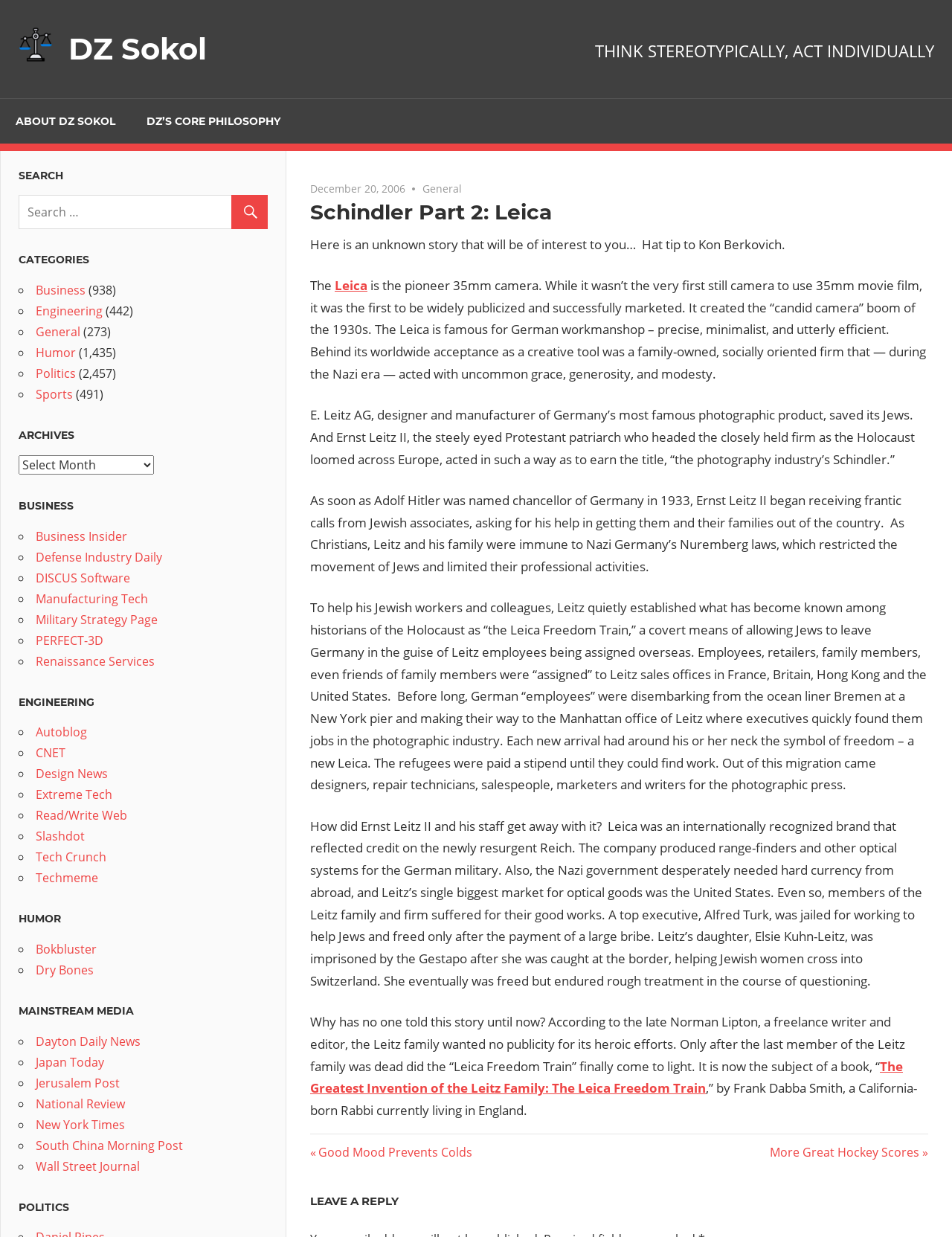What is the title of the article?
Using the information from the image, answer the question thoroughly.

The title of the article can be found in the heading element with the text 'Schindler Part 2: Leica' which is located at the top of the article section.